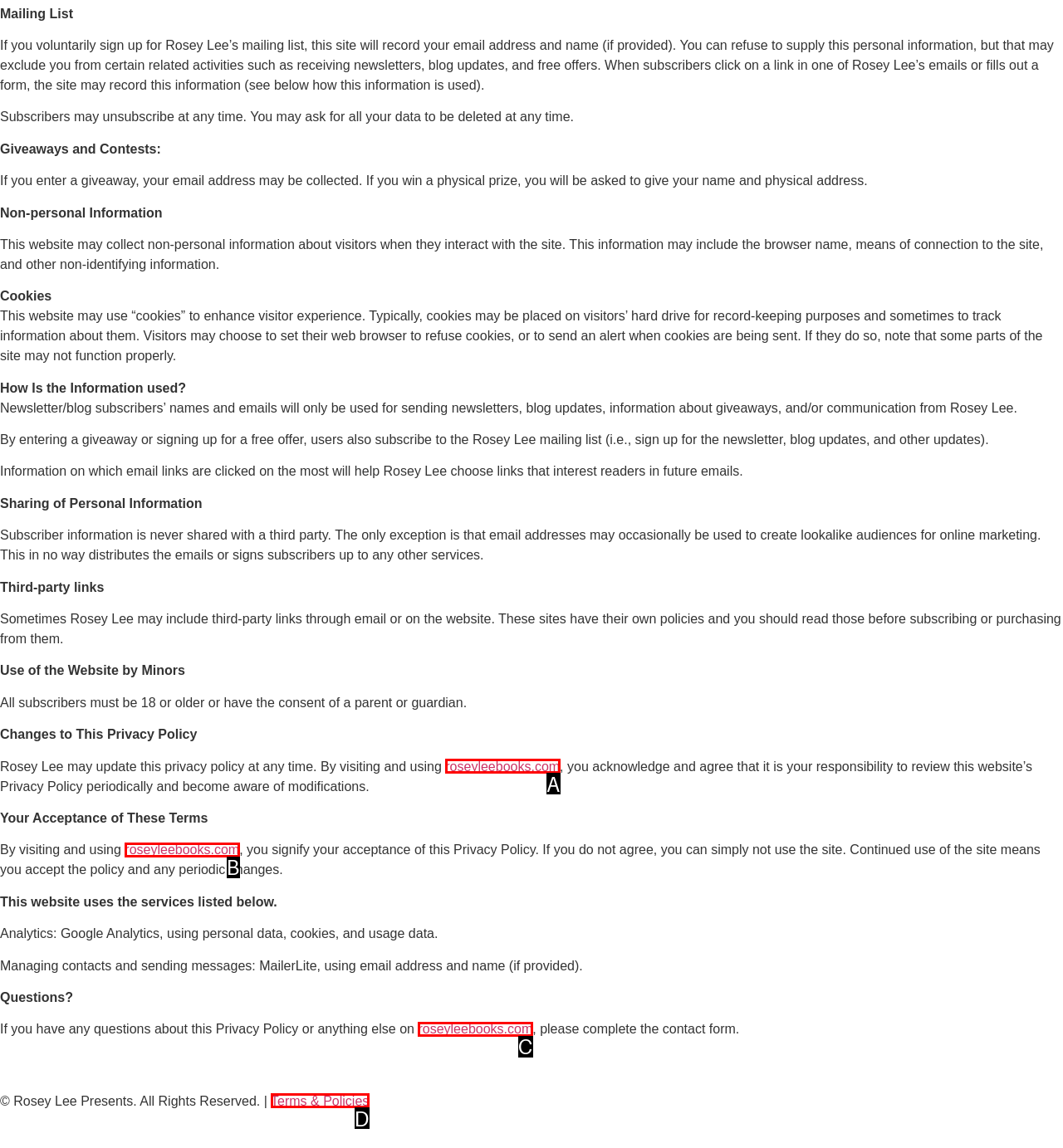Determine which option matches the description: Terms & Policies. Answer using the letter of the option.

D